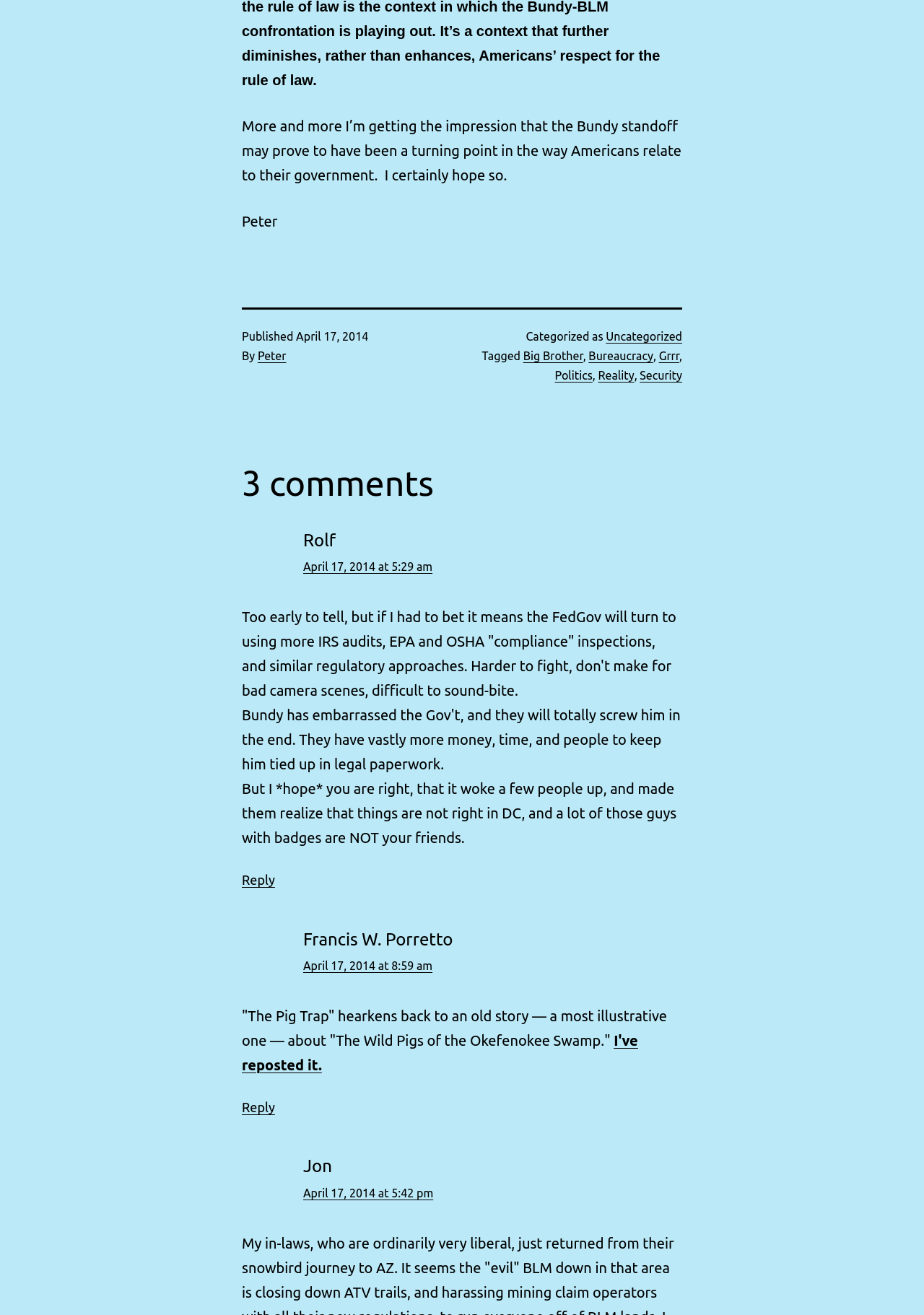How many comments are there on this webpage?
Please provide a single word or phrase answer based on the image.

3